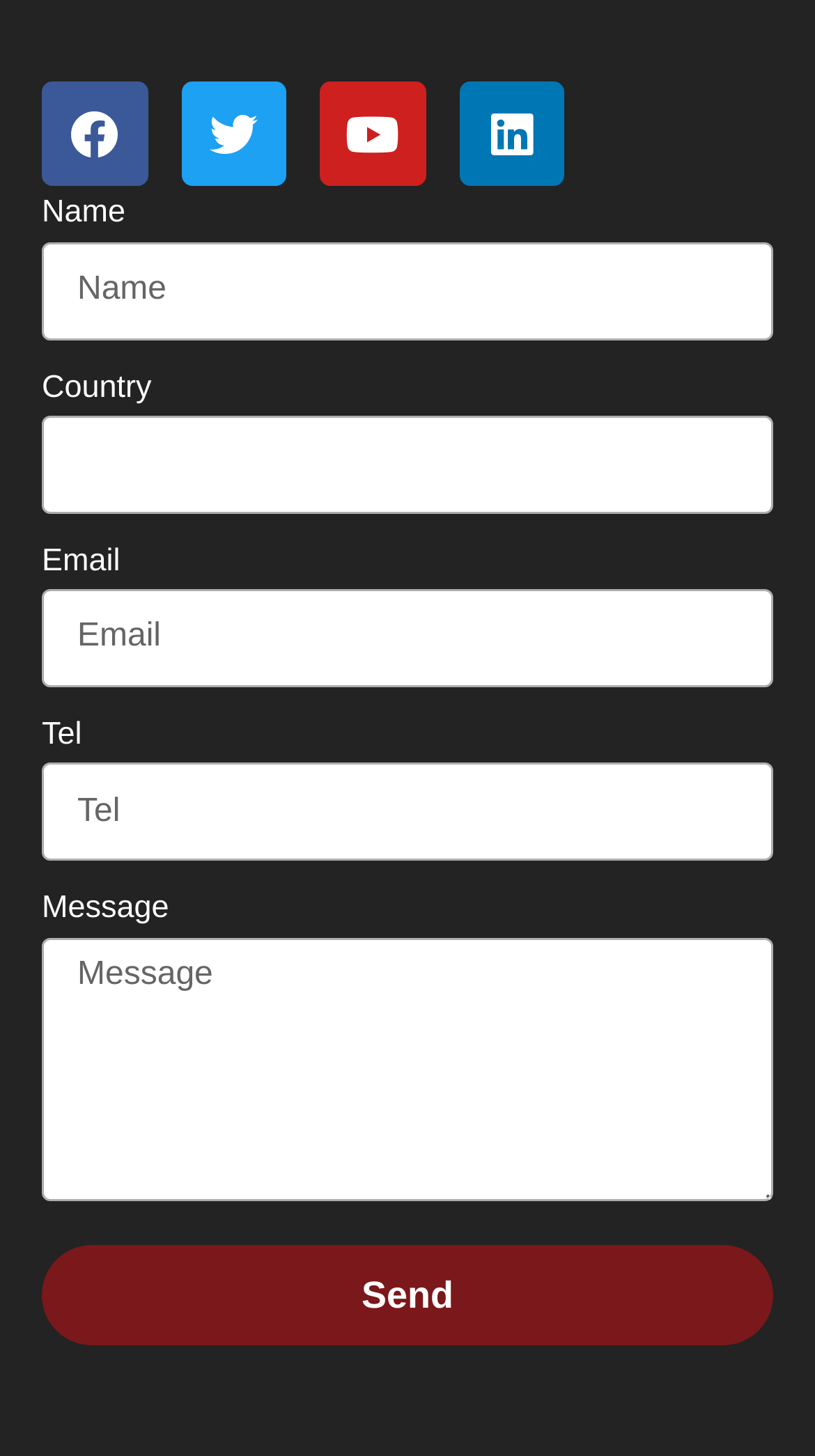Please determine the bounding box coordinates of the element's region to click for the following instruction: "Enter your name".

[0.051, 0.166, 0.949, 0.233]